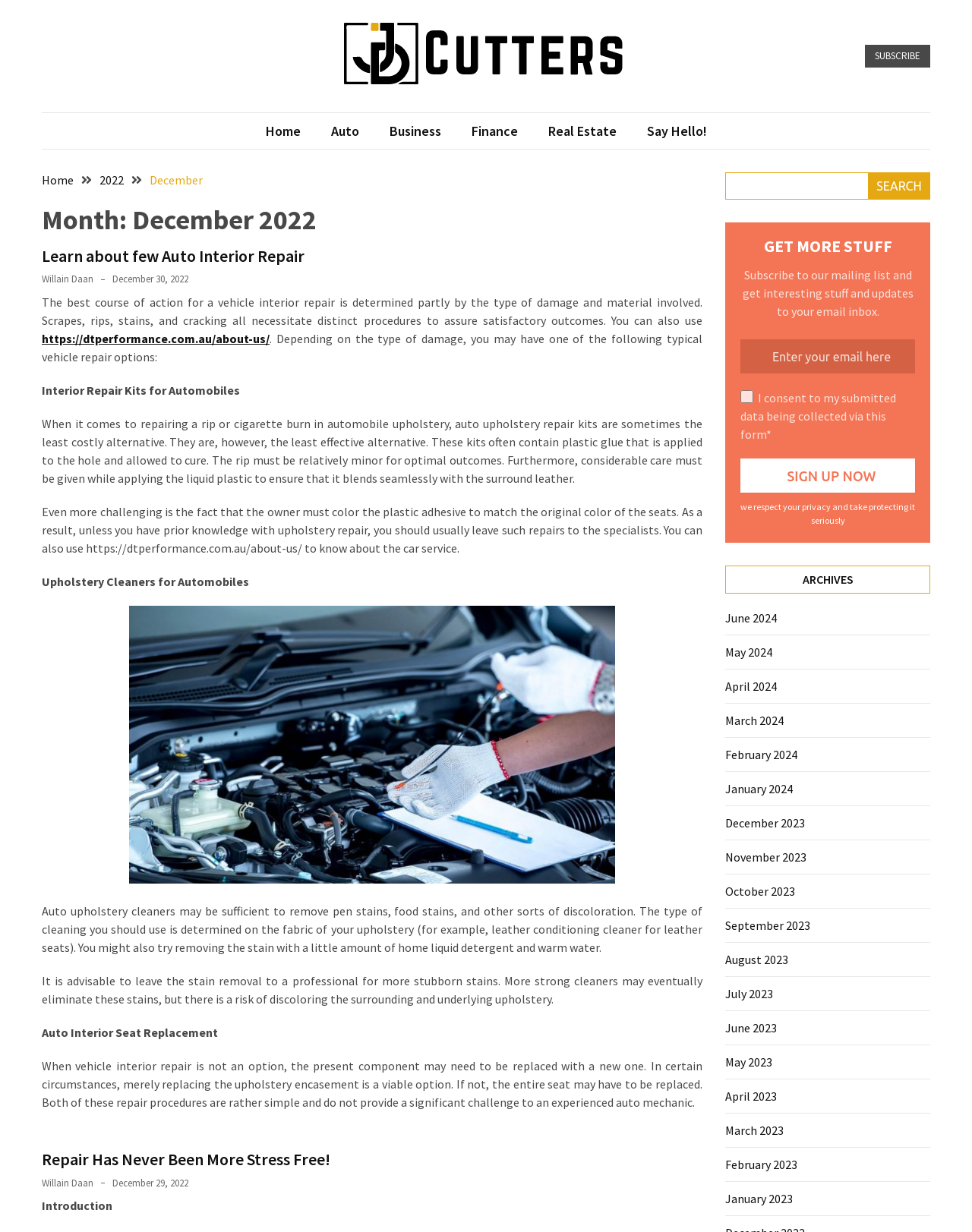Using the information shown in the image, answer the question with as much detail as possible: What is the category of the post 'Eco-Friendly Pest Control Options in Montreal: Exterminators Go Green'?

The post 'Eco-Friendly Pest Control Options in Montreal: Exterminators Go Green' is listed under the 'RECENT POSTS' section, and its category can be determined by looking at the 'MOST USED CATEGORIES' section, where 'Business' is one of the categories listed.